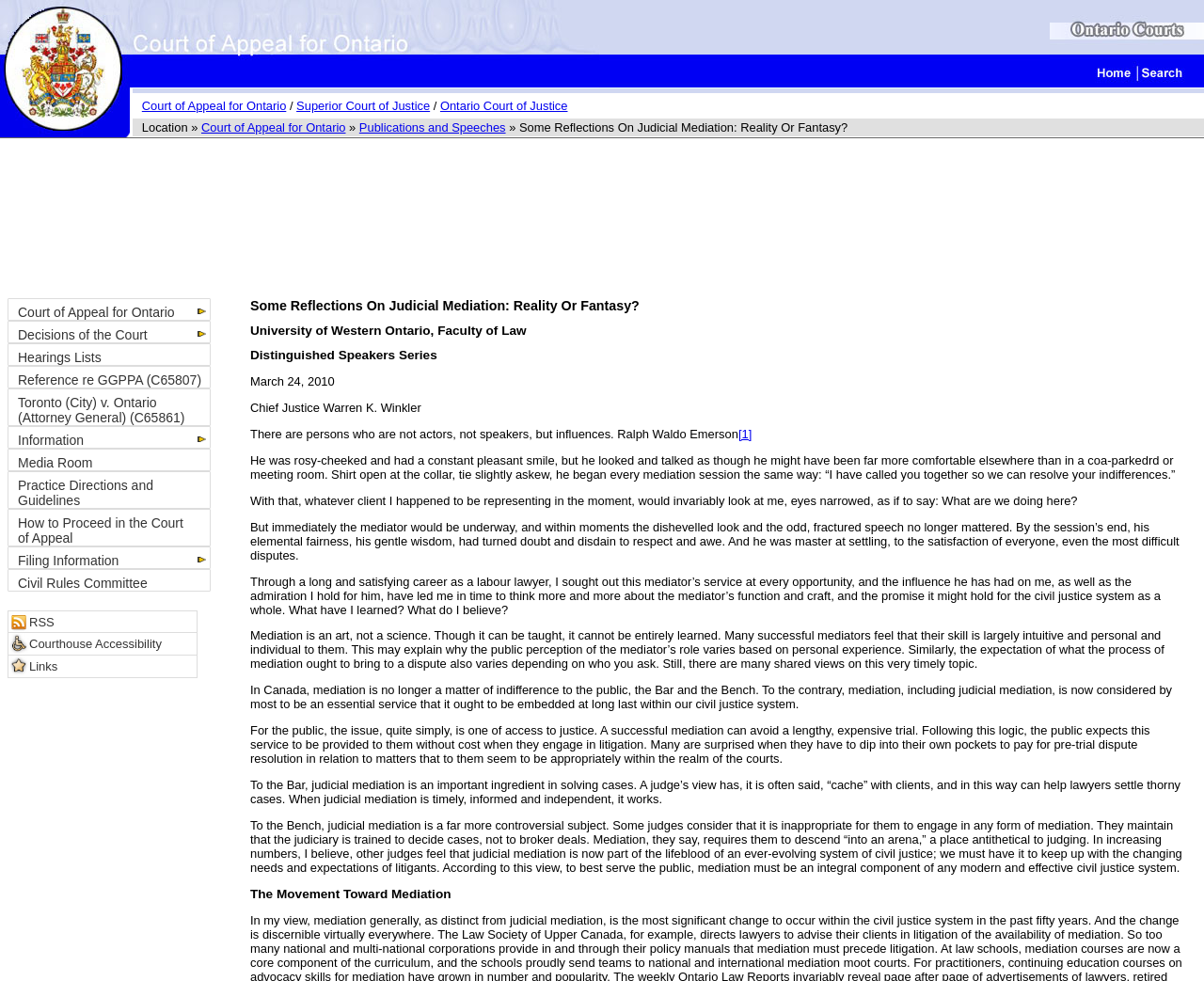Please mark the clickable region by giving the bounding box coordinates needed to complete this instruction: "Click the link 'Publications and Speeches'".

[0.298, 0.123, 0.42, 0.137]